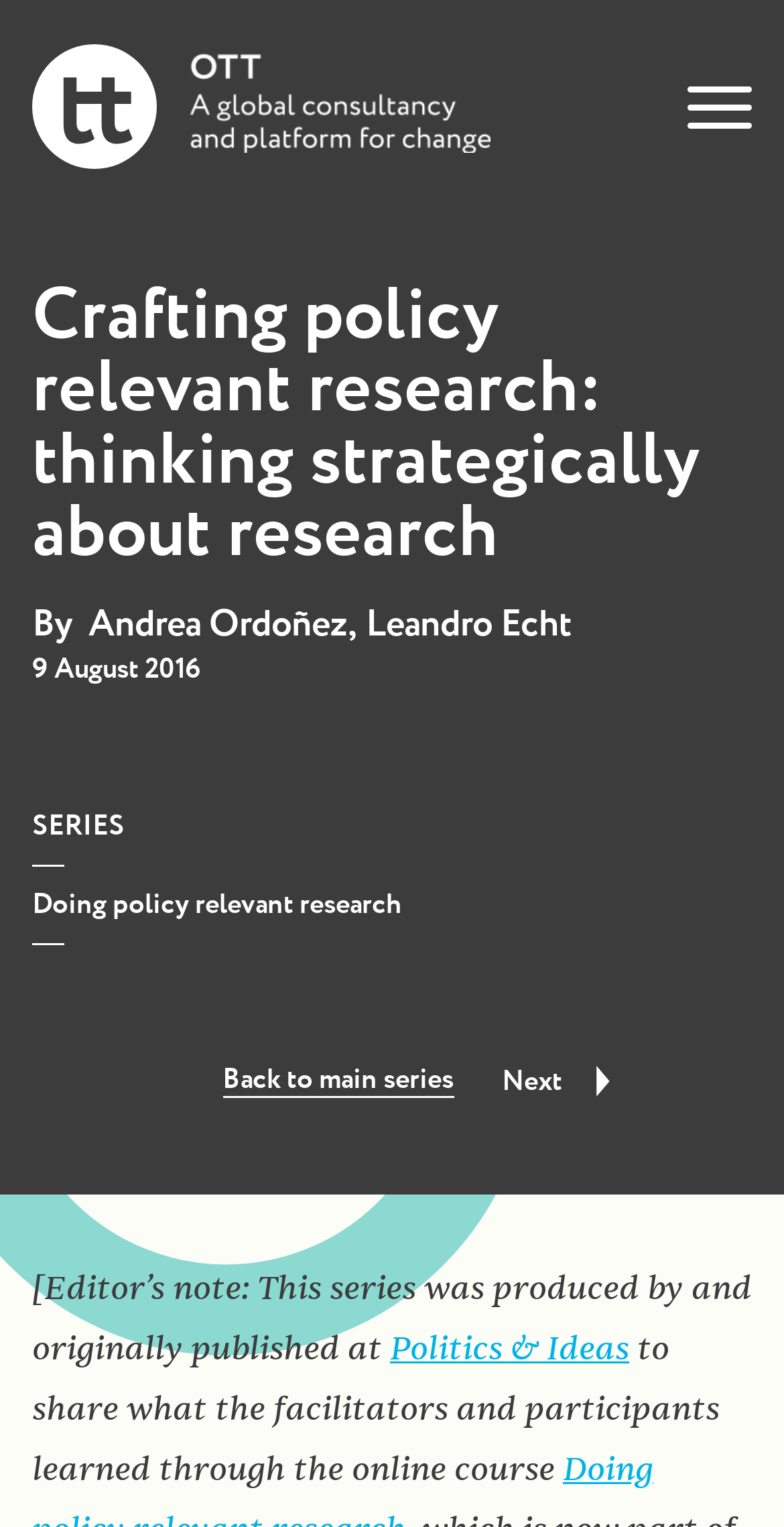Using the elements shown in the image, answer the question comprehensively: Where was this series originally published?

I found the original publication location by looking at the text '[Editor’s note: This series was produced by and originally published at' followed by a link 'Politics & Ideas', which suggests that it is where the series was originally published.